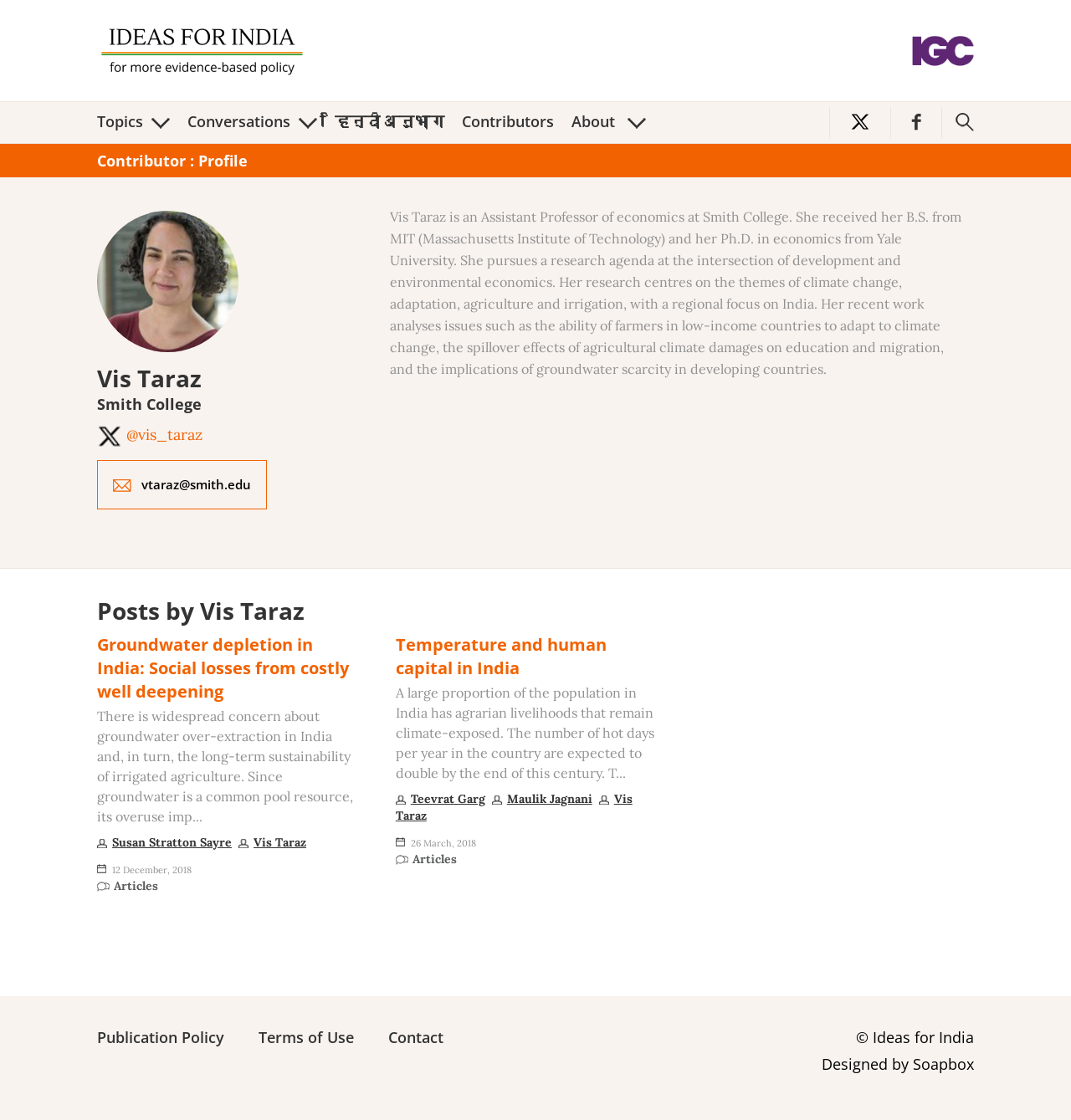Generate a thorough caption that explains the contents of the webpage.

The webpage is about Vis Taraz, an Assistant Professor of Economics at Smith College. At the top, there are two "Ideas For India" links with corresponding images, one on the left and one on the right. Below these links, there are several dropdown menus, including "Topics", "Conversations", "हिन्दी अनुभाग", "Contributors", and "About". 

To the right of these dropdown menus, there are social media links, including "Ideas For India on Twitter" and "Ideas For India on Facebook", each with an accompanying image. A "Search" link with an image is located at the top right corner.

Below the top navigation bar, there is a heading "Contributor : Profile" followed by a link to Vis Taraz's profile with an image. The profile information includes her name, affiliation, and a brief bio. 

The main content of the webpage is divided into sections. The first section is headed "Posts by Vis Taraz". There are two posts, each with a title, a brief summary, and information about the authors. The first post is titled "Groundwater depletion in India: Social losses from costly well deepening", and the second post is titled "Temperature and human capital in India". Each post has a date and a category label "Articles".

At the bottom of the webpage, there is a layout table with links to "Publication Policy", "Terms of Use", and "Contact". The webpage also includes a copyright notice "© Ideas for India" and a credit "Designed by Soapbox".